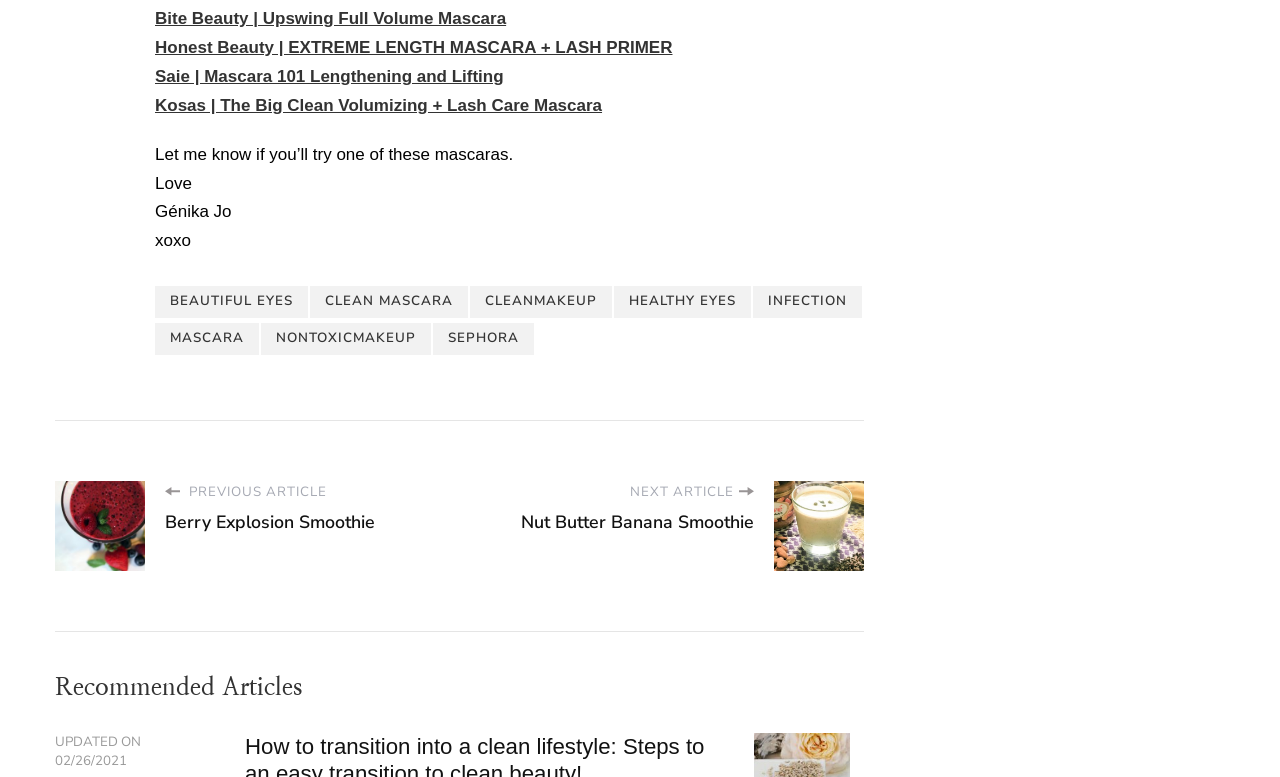Locate the bounding box coordinates of the element that needs to be clicked to carry out the instruction: "Read the article about Berry Explosion Smoothie". The coordinates should be given as four float numbers ranging from 0 to 1, i.e., [left, top, right, bottom].

[0.113, 0.619, 0.359, 0.735]